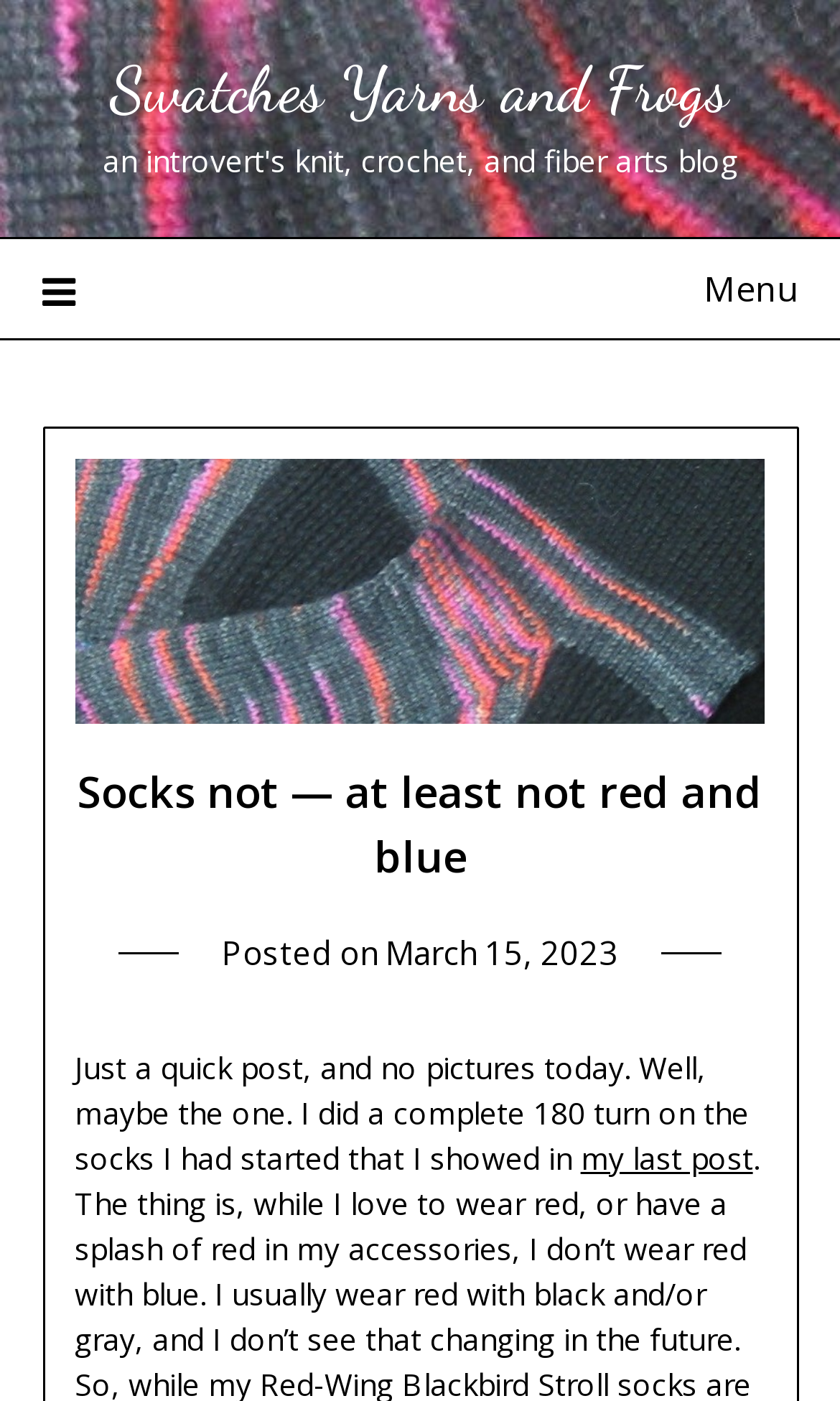Extract the main title from the webpage.

Socks not — at least not red and blue